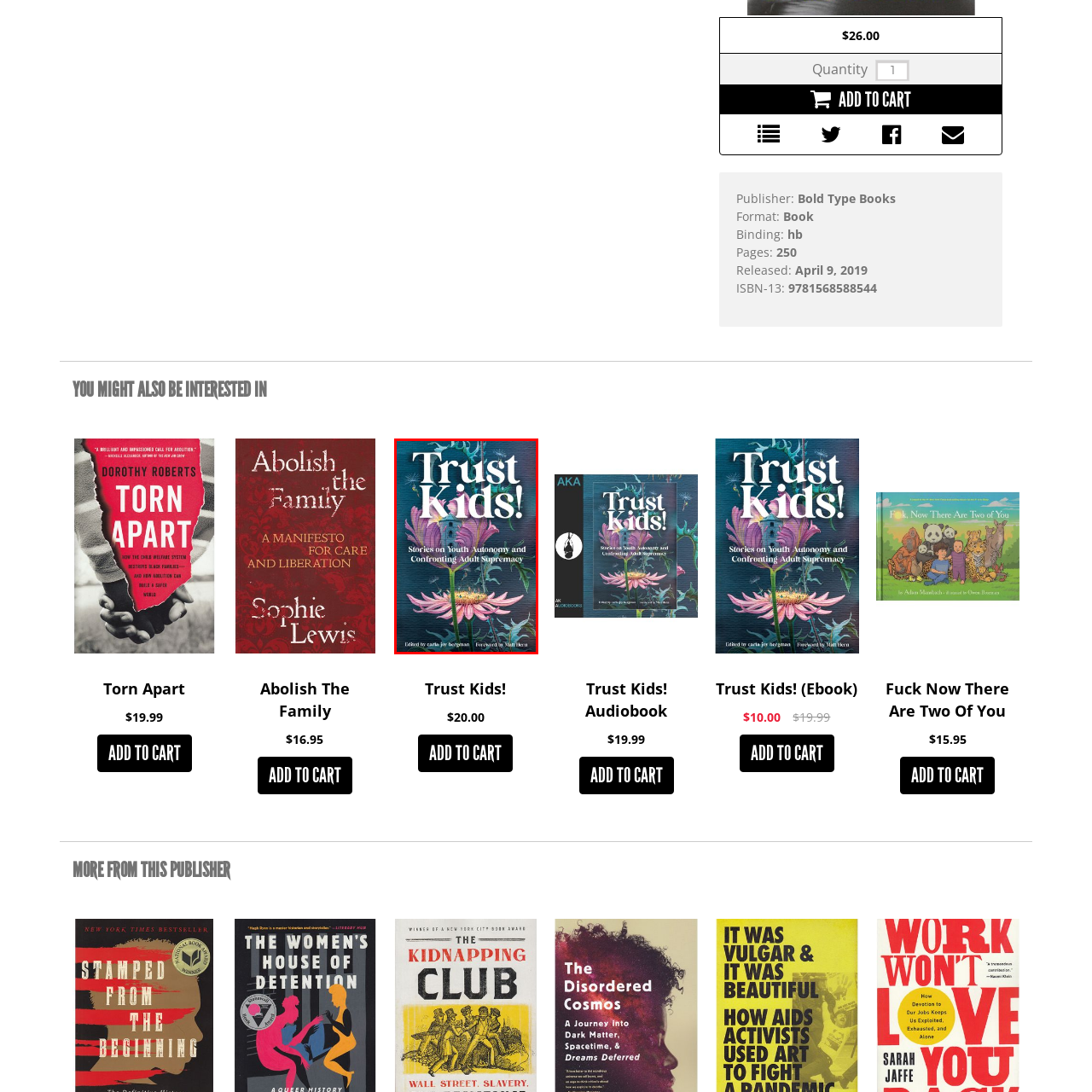Look closely at the image surrounded by the red box, What is the subtitle of the book? Give your answer as a single word or phrase.

Stories on Youth Autonomy and Confronting Adult Supremacy